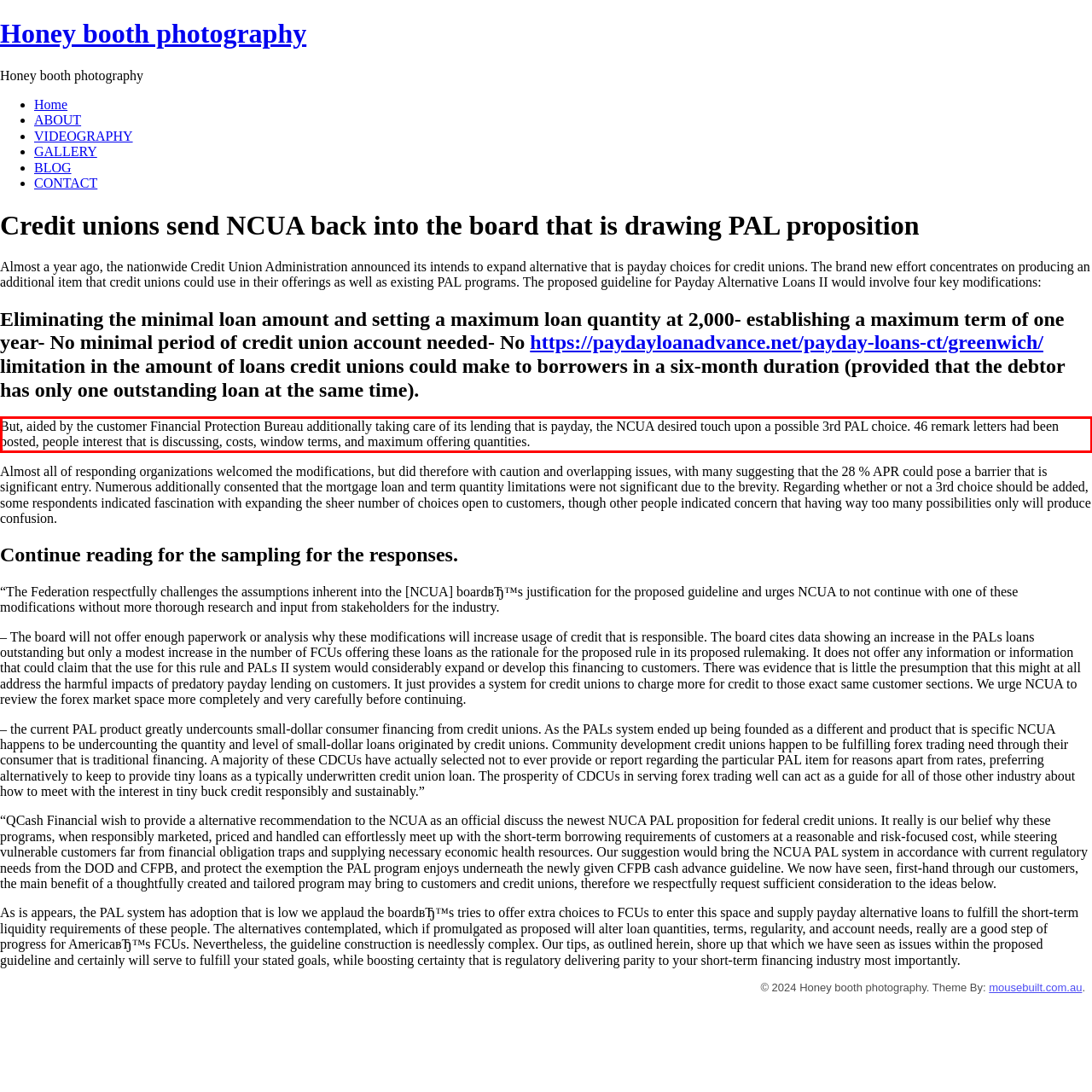Please identify and extract the text from the UI element that is surrounded by a red bounding box in the provided webpage screenshot.

But, aided by the customer Financial Protection Bureau additionally taking care of its lending that is payday, the NCUA desired touch upon a possible 3rd PAL choice. 46 remark letters had been posted, people interest that is discussing, costs, window terms, and maximum offering quantities.